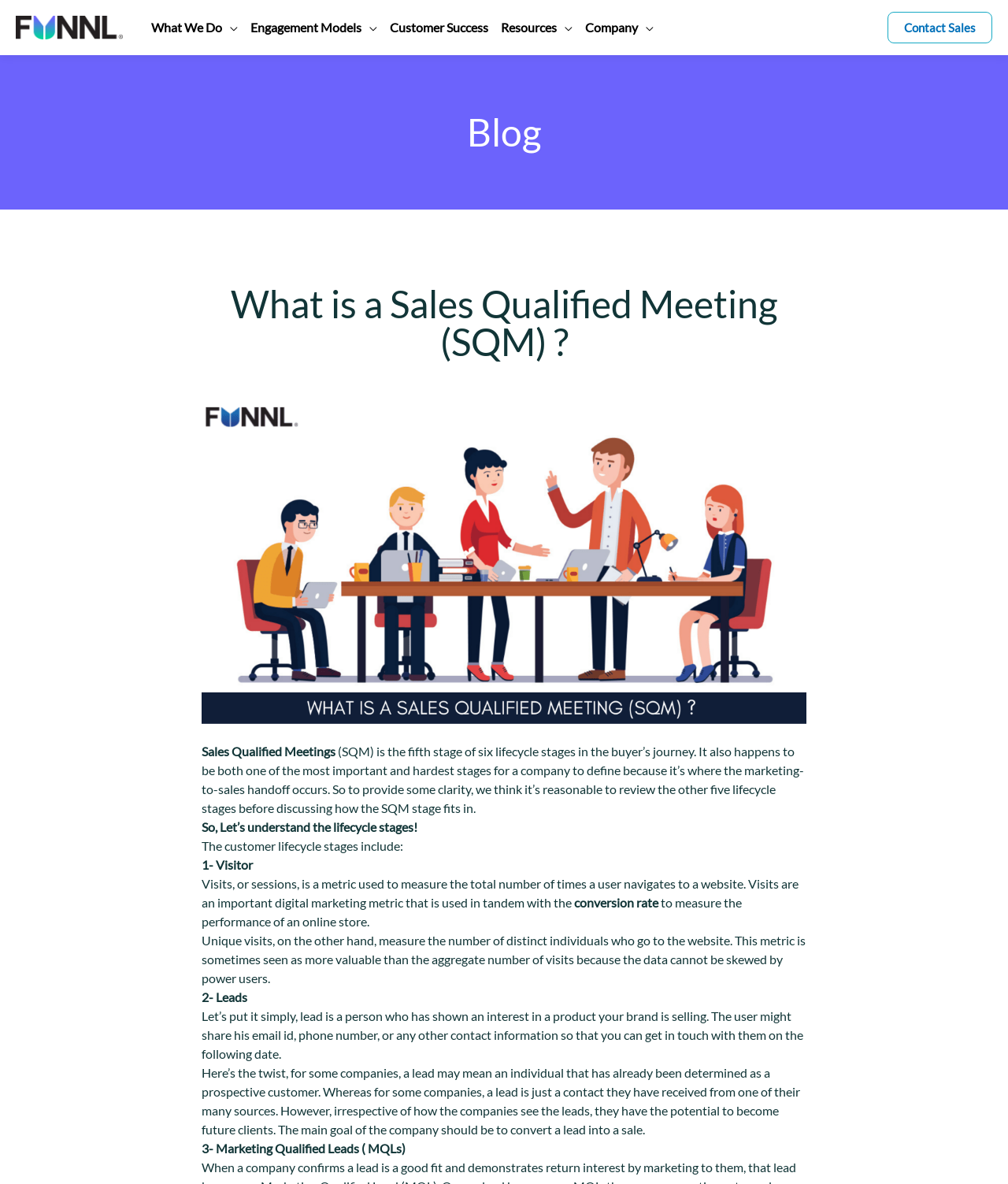What is the goal of converting a lead?
Provide a short answer using one word or a brief phrase based on the image.

To become a sale